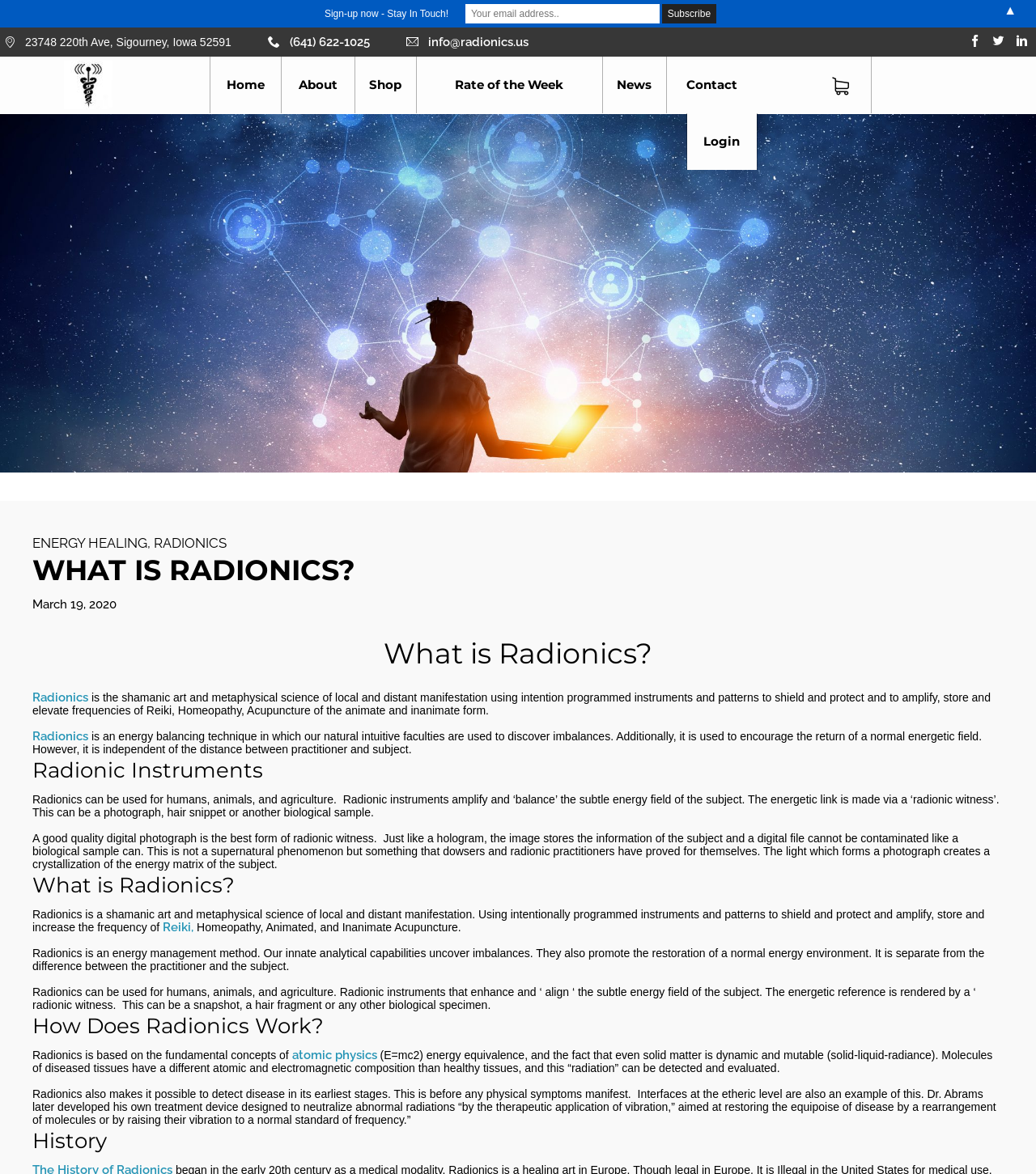Please specify the bounding box coordinates for the clickable region that will help you carry out the instruction: "Click on the '2024 SPRING CLASSIC: ADVANCED RADIONICS SEMINAR' link".

[0.264, 0.202, 0.332, 0.276]